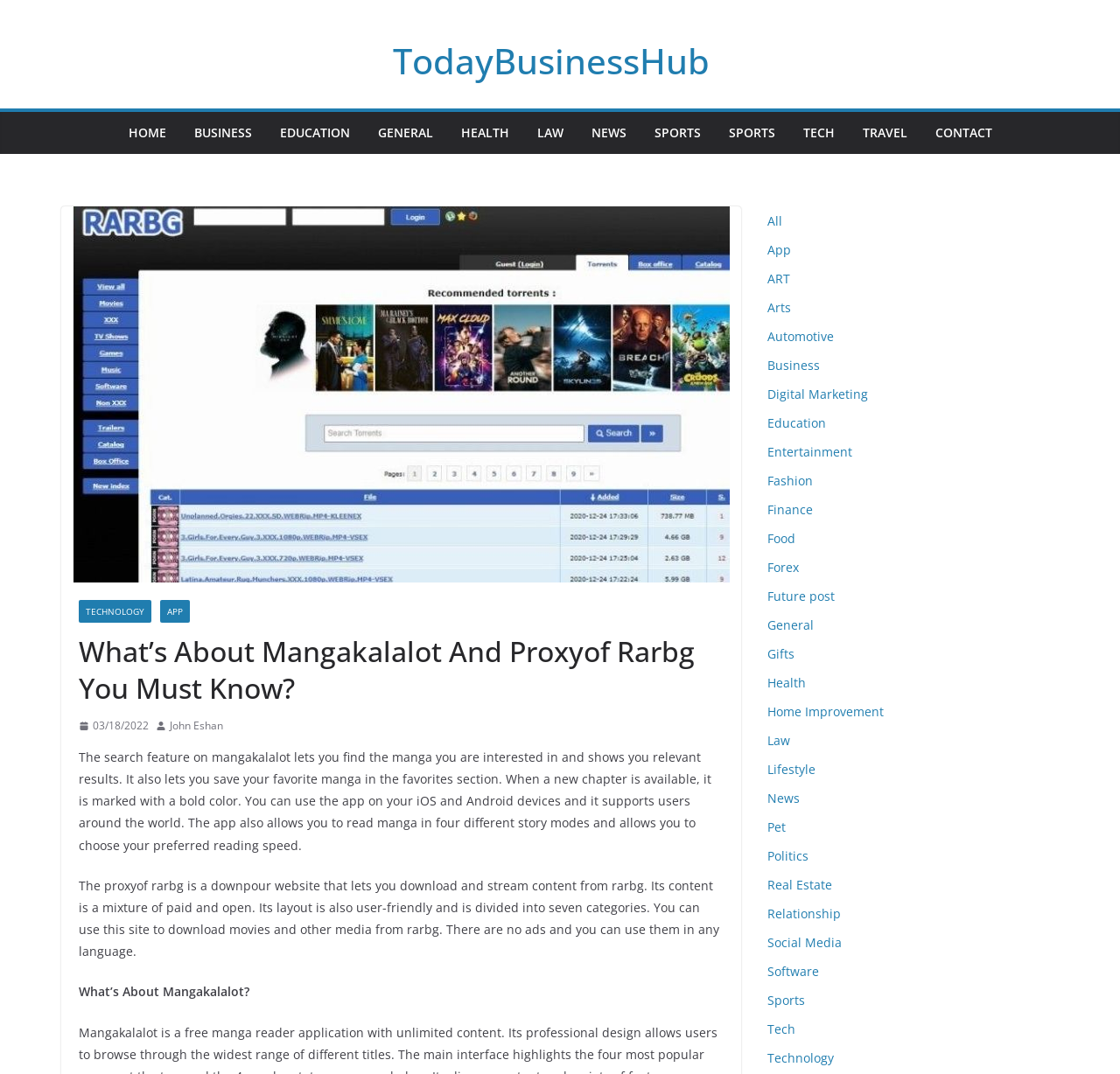Please specify the bounding box coordinates of the element that should be clicked to execute the given instruction: 'Visit the blog'. Ensure the coordinates are four float numbers between 0 and 1, expressed as [left, top, right, bottom].

None